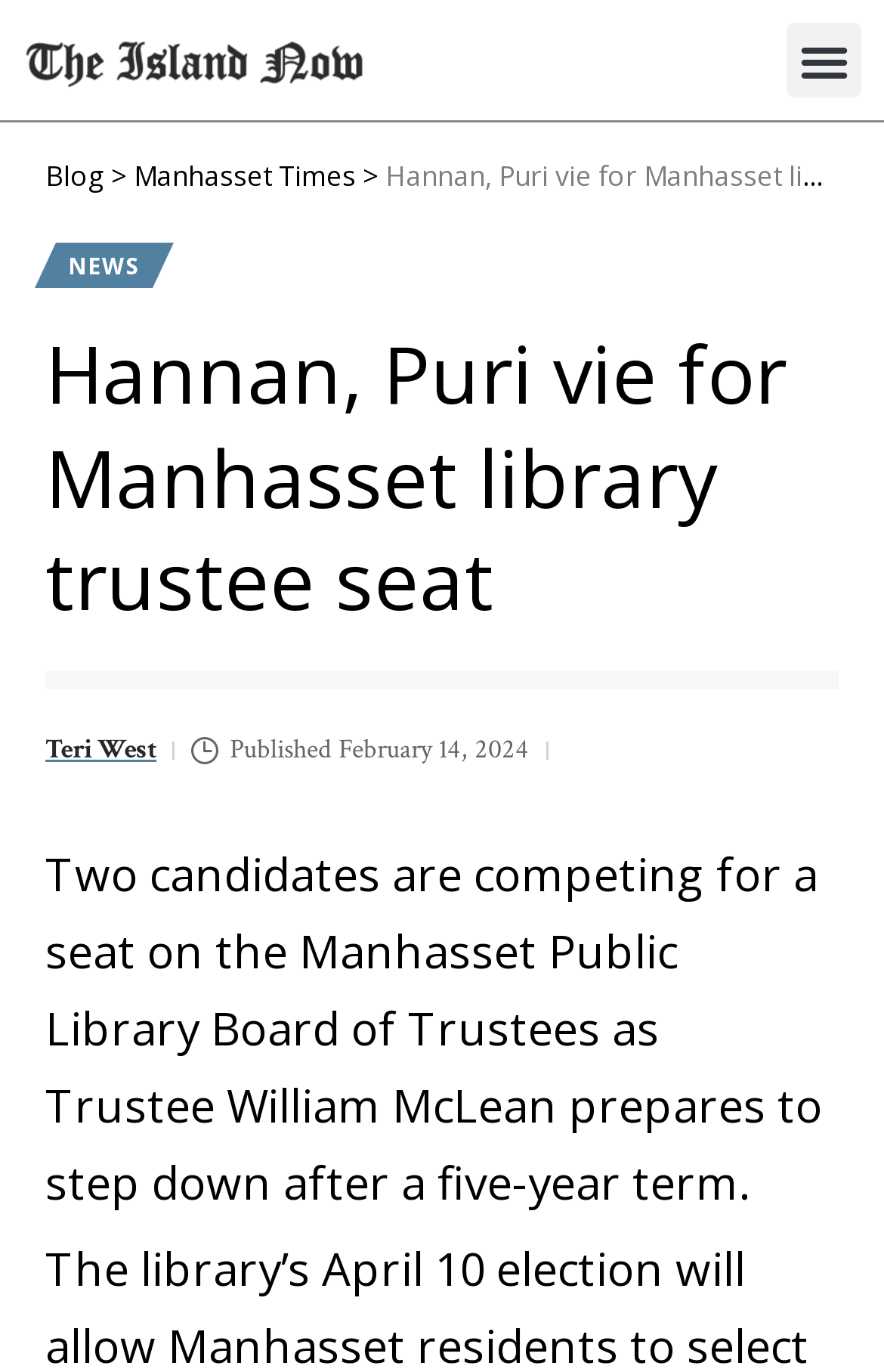Describe all the key features of the webpage in detail.

The webpage appears to be a news article about two candidates, Hannan and Puri, competing for a seat on the Manhasset Public Library Board of Trustees. At the top left of the page, there is a link to the homepage. On the top right, there is a button labeled "Menu Toggle" that is not currently expanded. 

Below the button, there is a header section that spans almost the entire width of the page. Within this section, there are links to "Blog" and "Manhasset Times" on the left, and a link to "NEWS" on the left side, slightly below the previous links. 

The main headline of the article, "Hannan, Puri vie for Manhasset library trustee seat", is centered in the header section. Below the headline, there is a link to the author, "Teri West", on the left, and a timestamp indicating that the article was published on February 14, 2024, to the right of the author's name.

The main content of the article is a paragraph of text that spans almost the entire width of the page, describing the context of the election, including the fact that Trustee William McLean is stepping down after a five-year term.